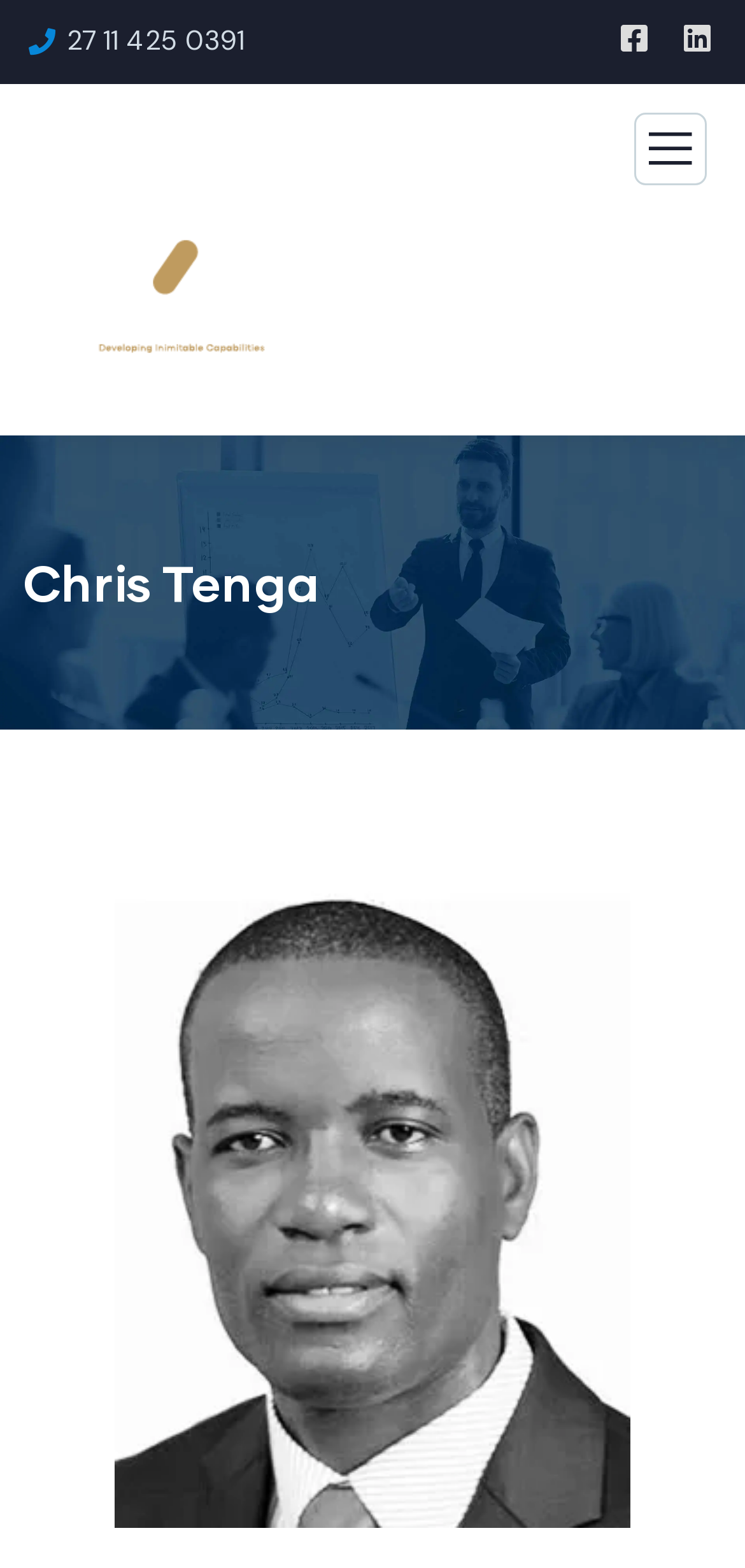How many social media links are there?
Answer the question with as much detail as possible.

I counted the number of social media links by looking at the link elements on the webpage. There are three social media links, represented by the icons '', '', and ''.